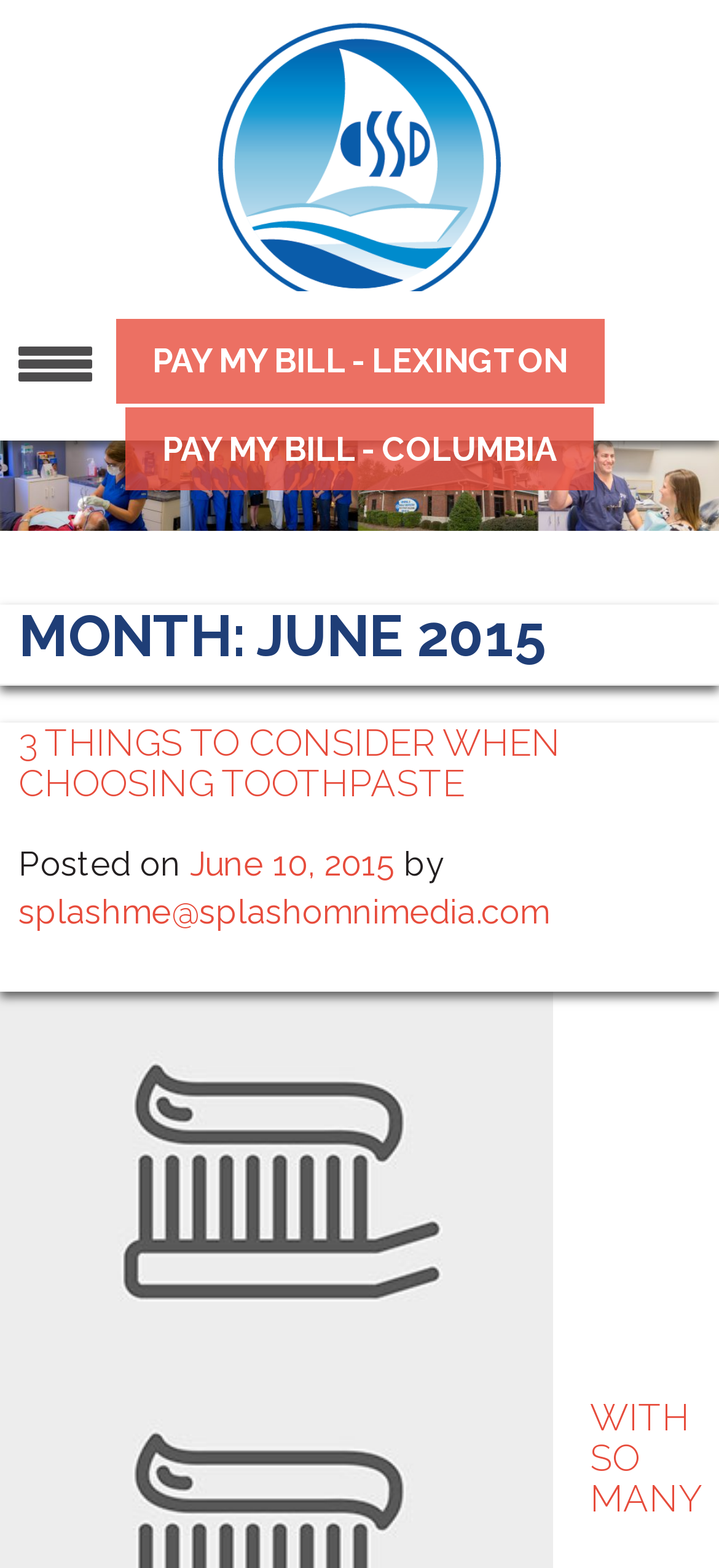Generate the text content of the main heading of the webpage.

MONTH: JUNE 2015